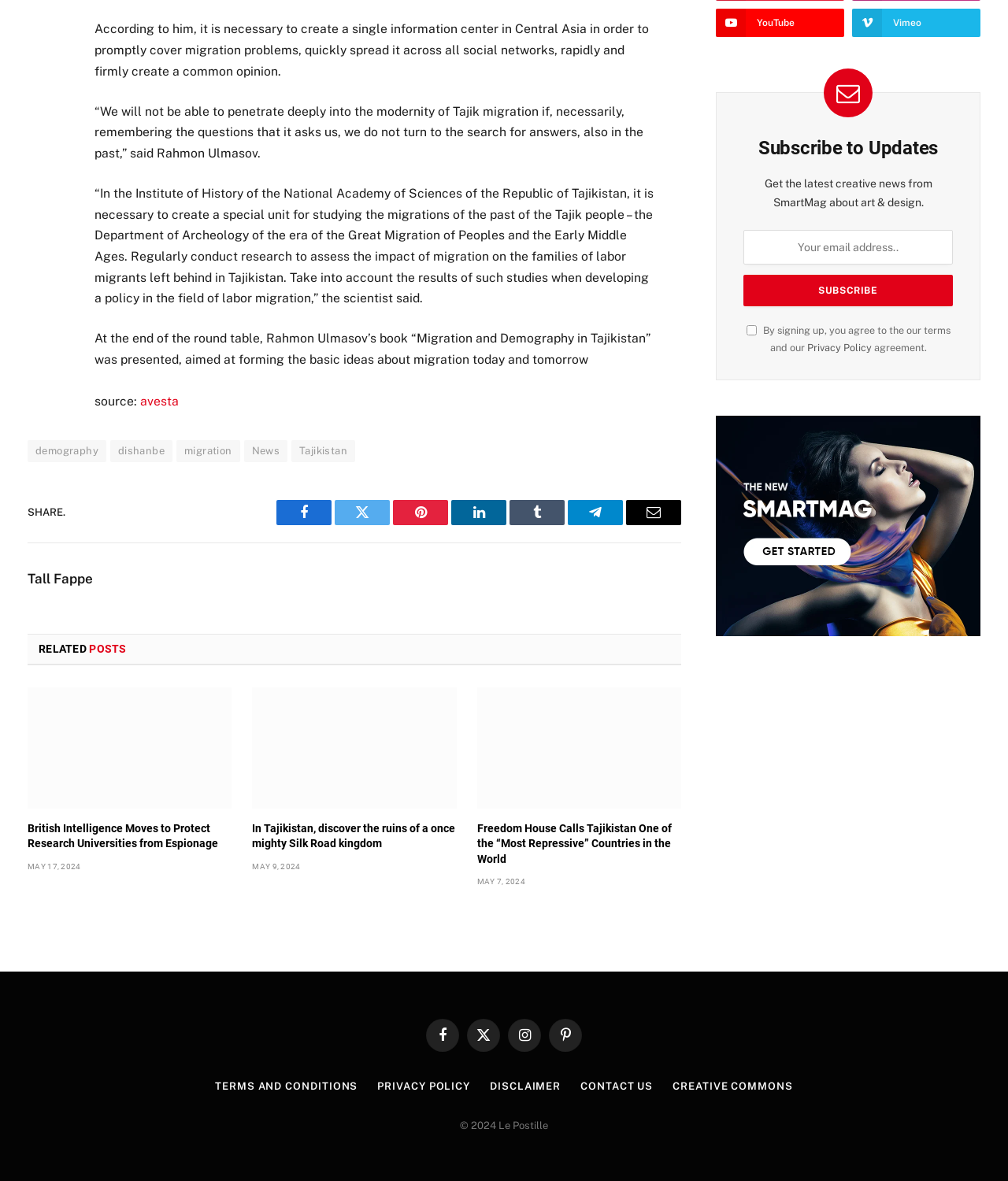What is the topic of the presented book? Based on the image, give a response in one word or a short phrase.

Migration and Demography in Tajikistan